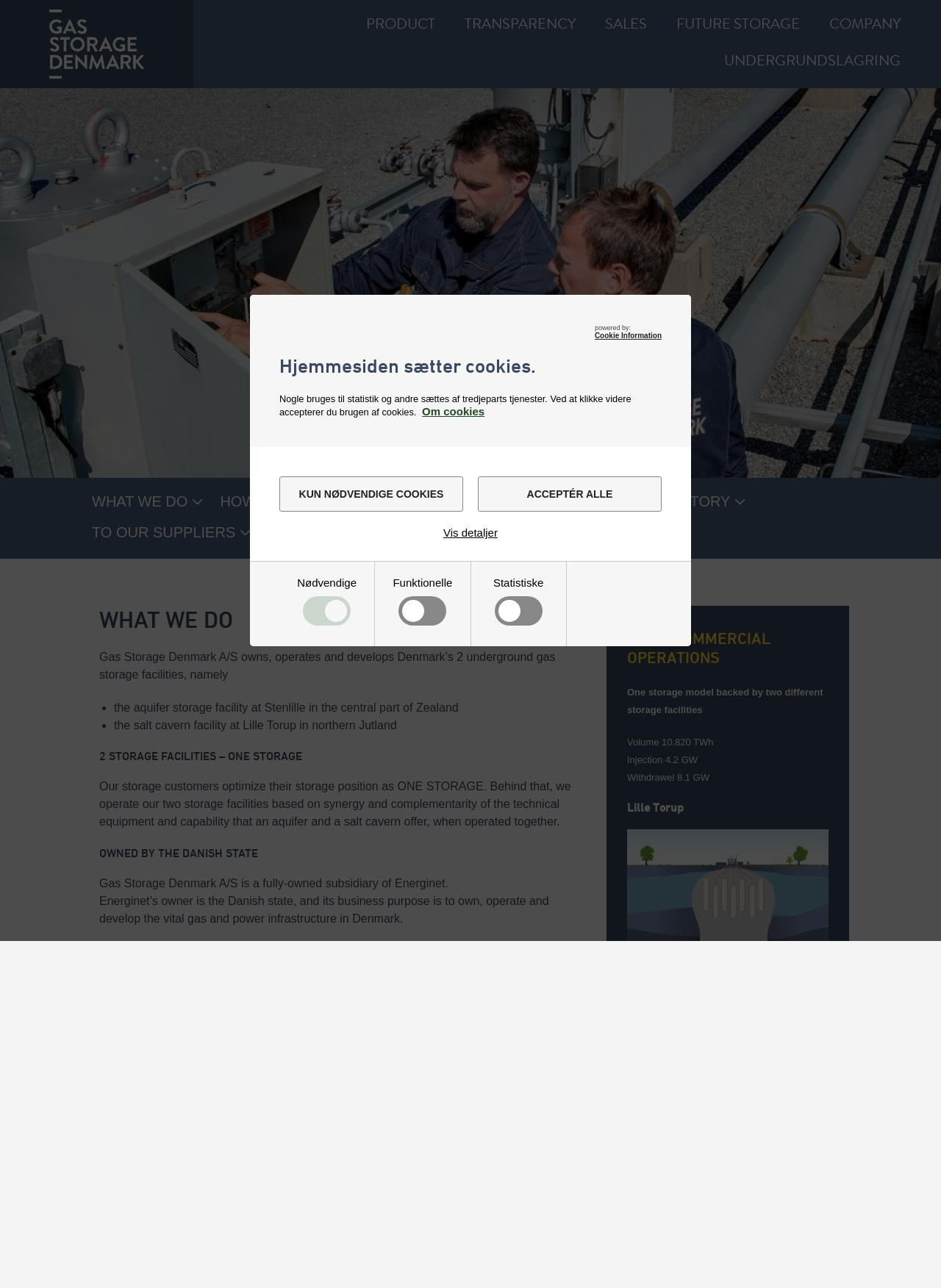Provide a brief response using a word or short phrase to this question:
Who is the owner of Gas Storage Denmark A/S?

The Danish state